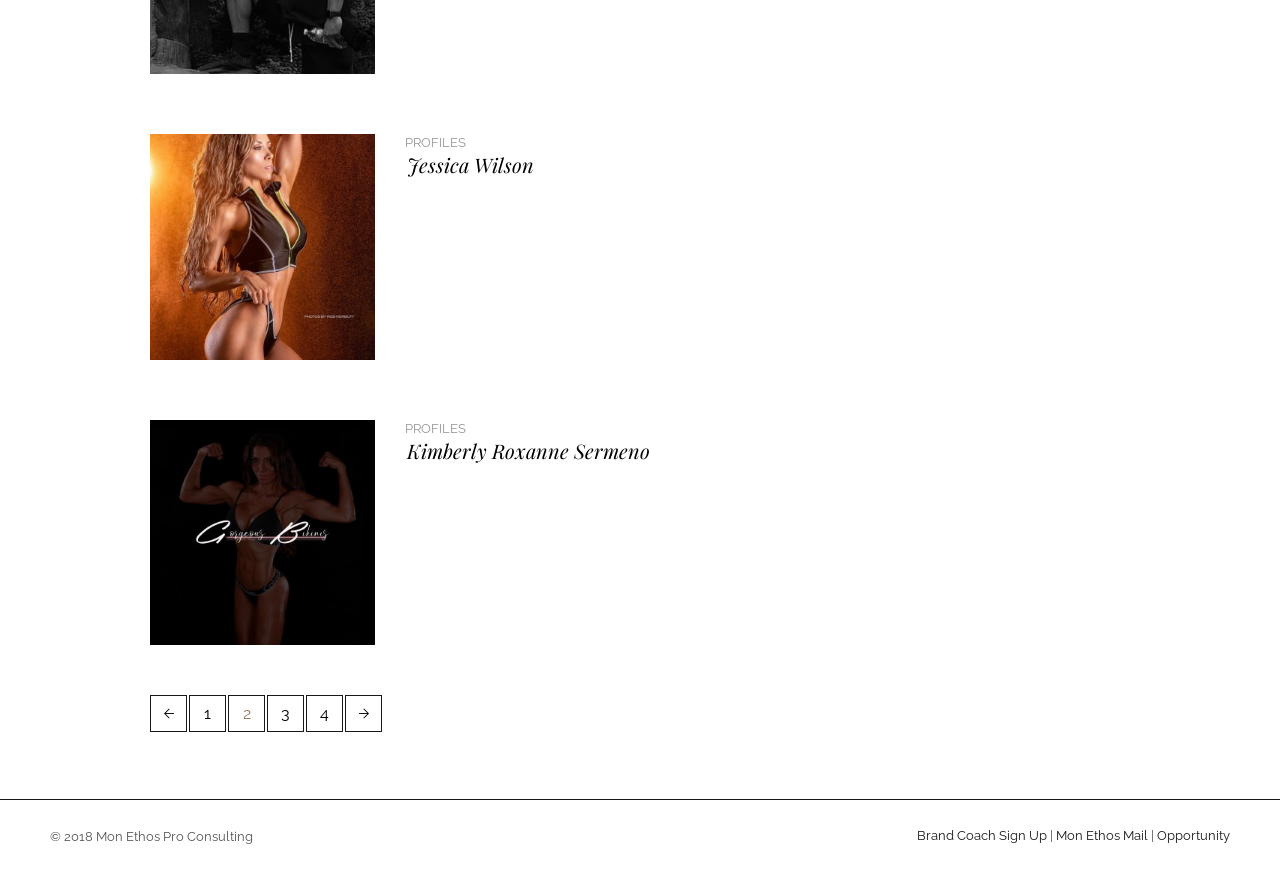Can you give a comprehensive explanation to the question given the content of the image?
What is the text above the first profile?

Above the first profile, there is a StaticText element with the text 'PROFILES'. This text is located above the figure element containing the image and link of the first profile.